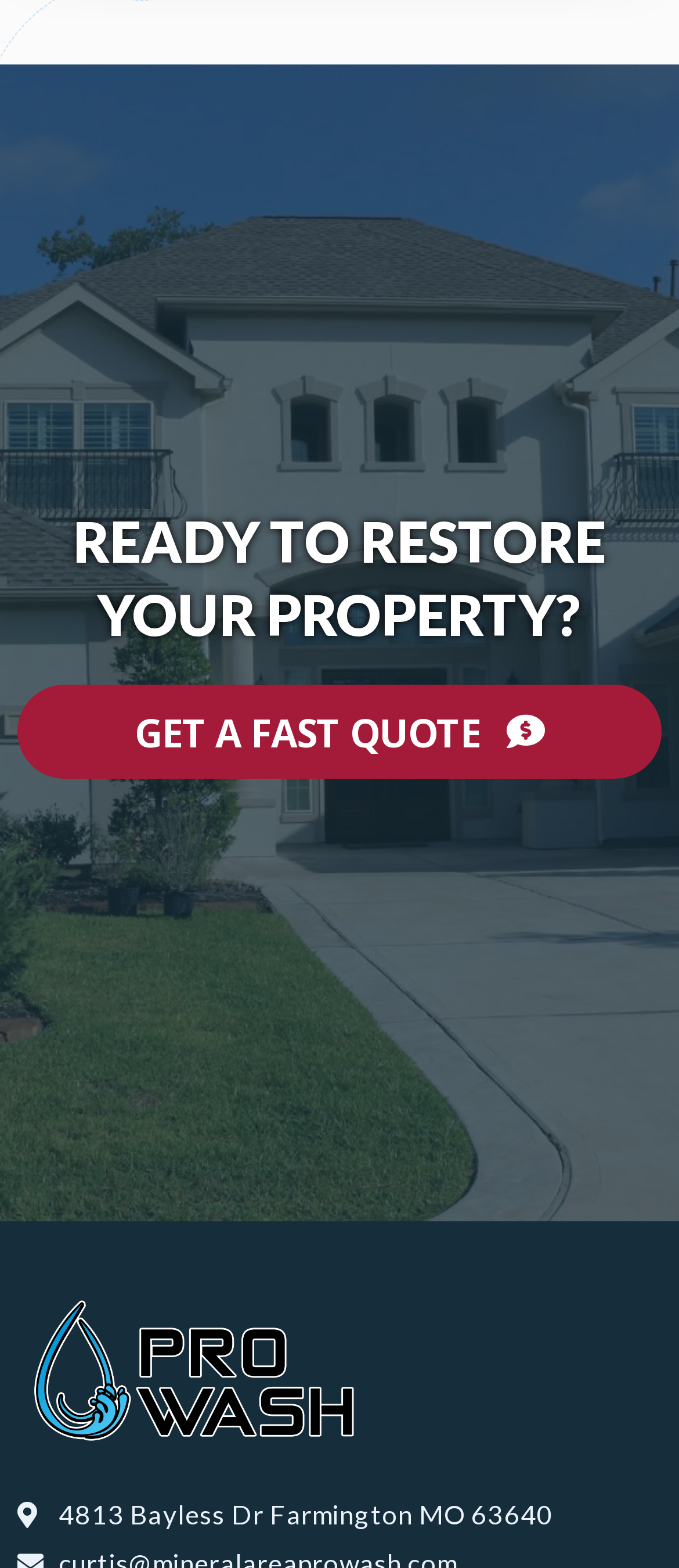Find the bounding box coordinates for the HTML element described as: "Get A Fast Quote". The coordinates should consist of four float values between 0 and 1, i.e., [left, top, right, bottom].

[0.026, 0.902, 0.686, 0.962]